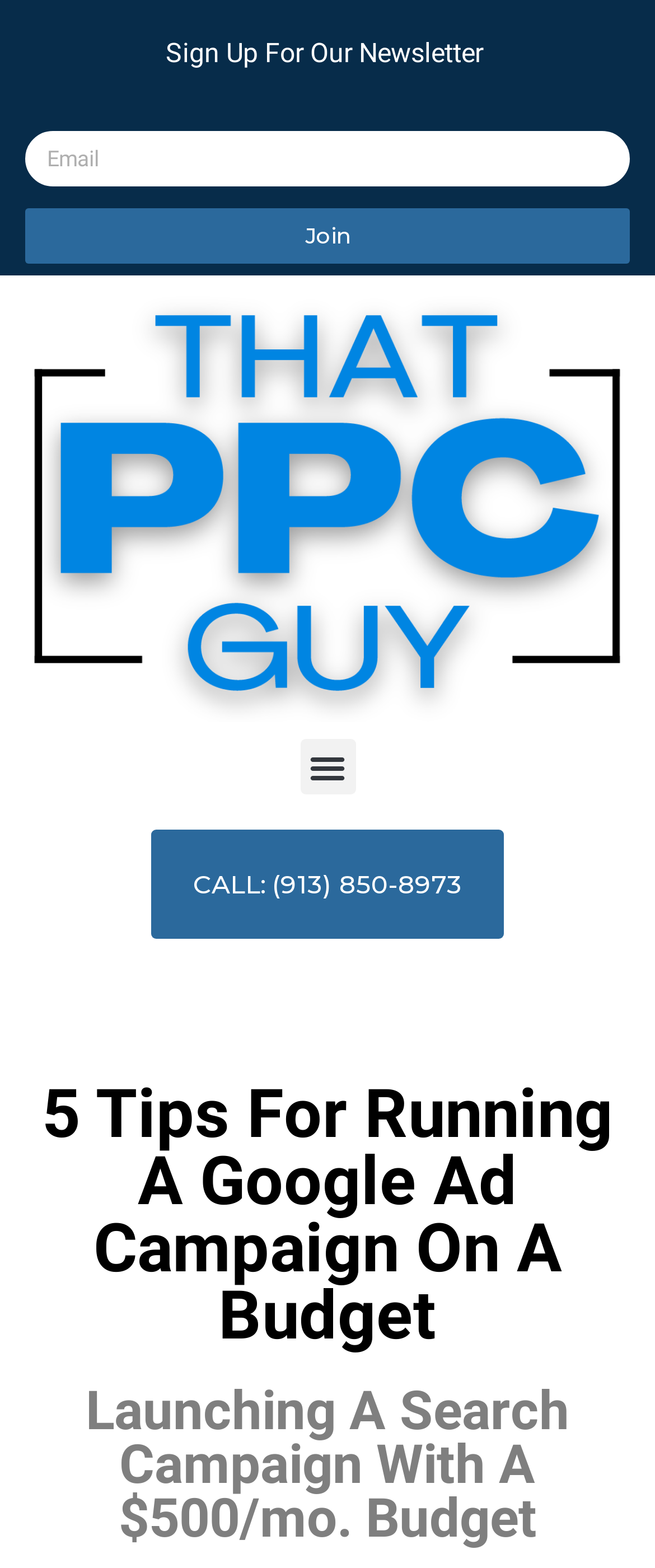Answer the question below in one word or phrase:
What is the budget mentioned on the webpage?

$500/mo.